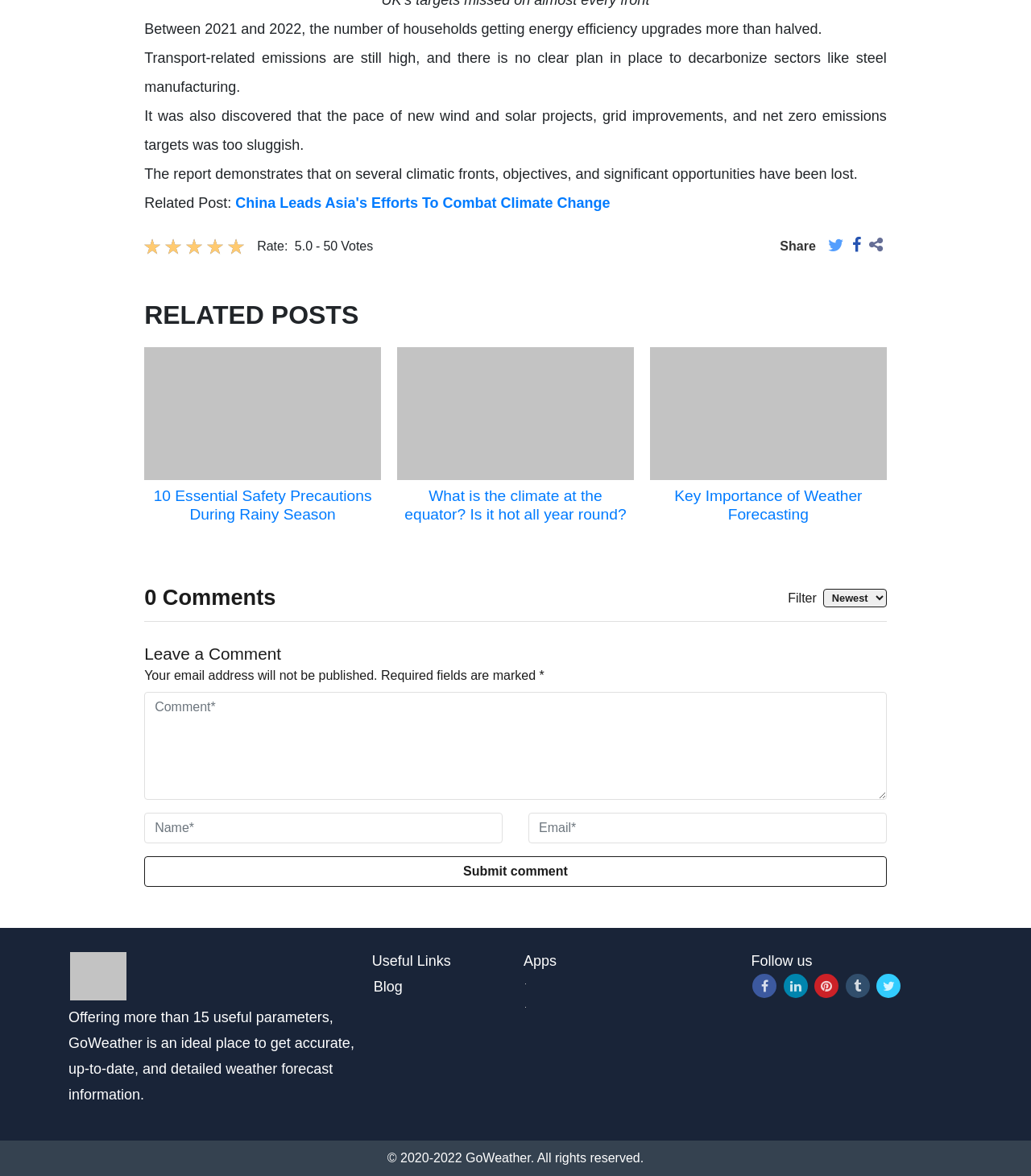Respond to the question below with a single word or phrase:
What is the theme of the related posts section?

Weather and climate